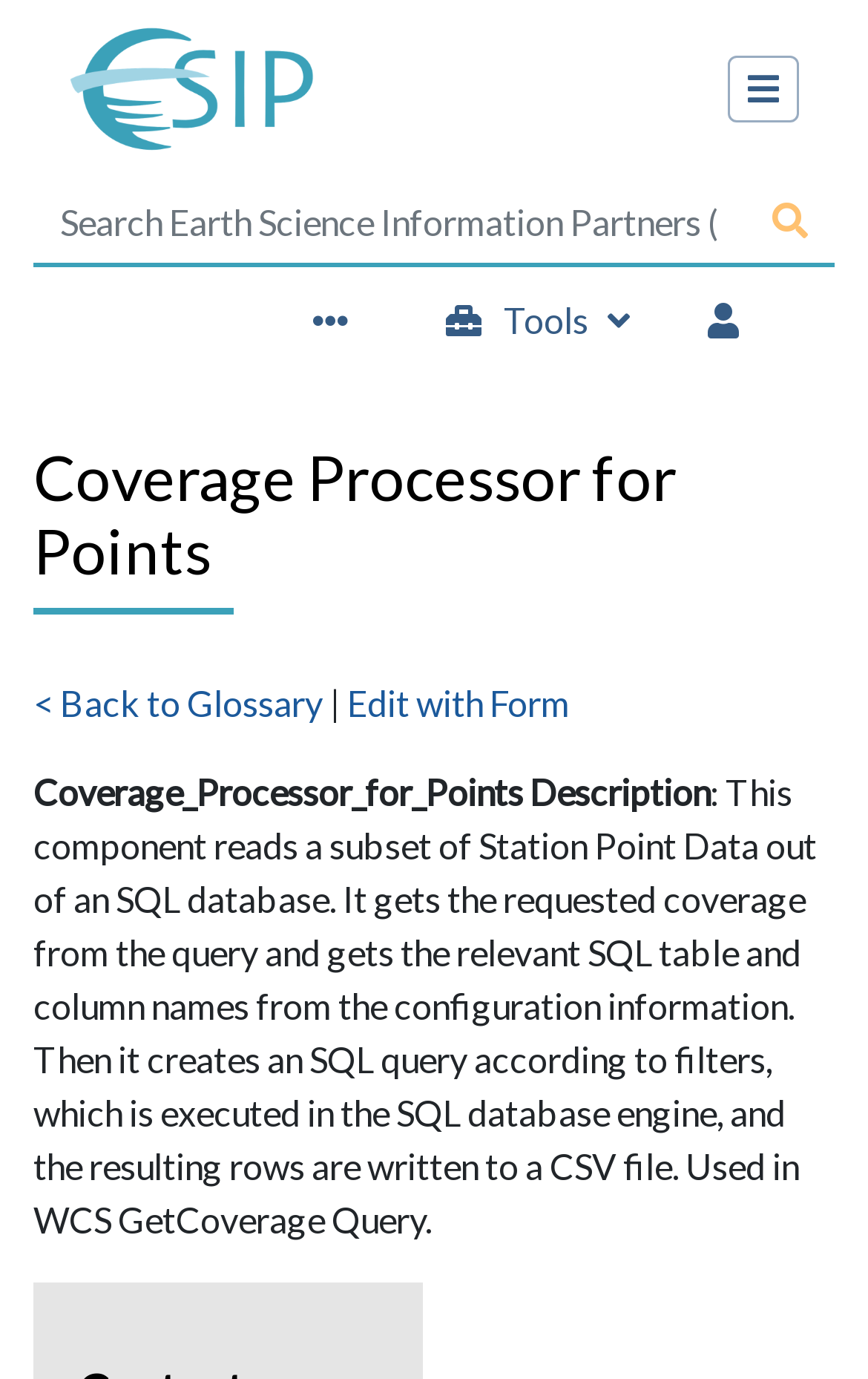What is the function of the button with '' icon?
Based on the image, give a concise answer in the form of a single word or short phrase.

Unknown